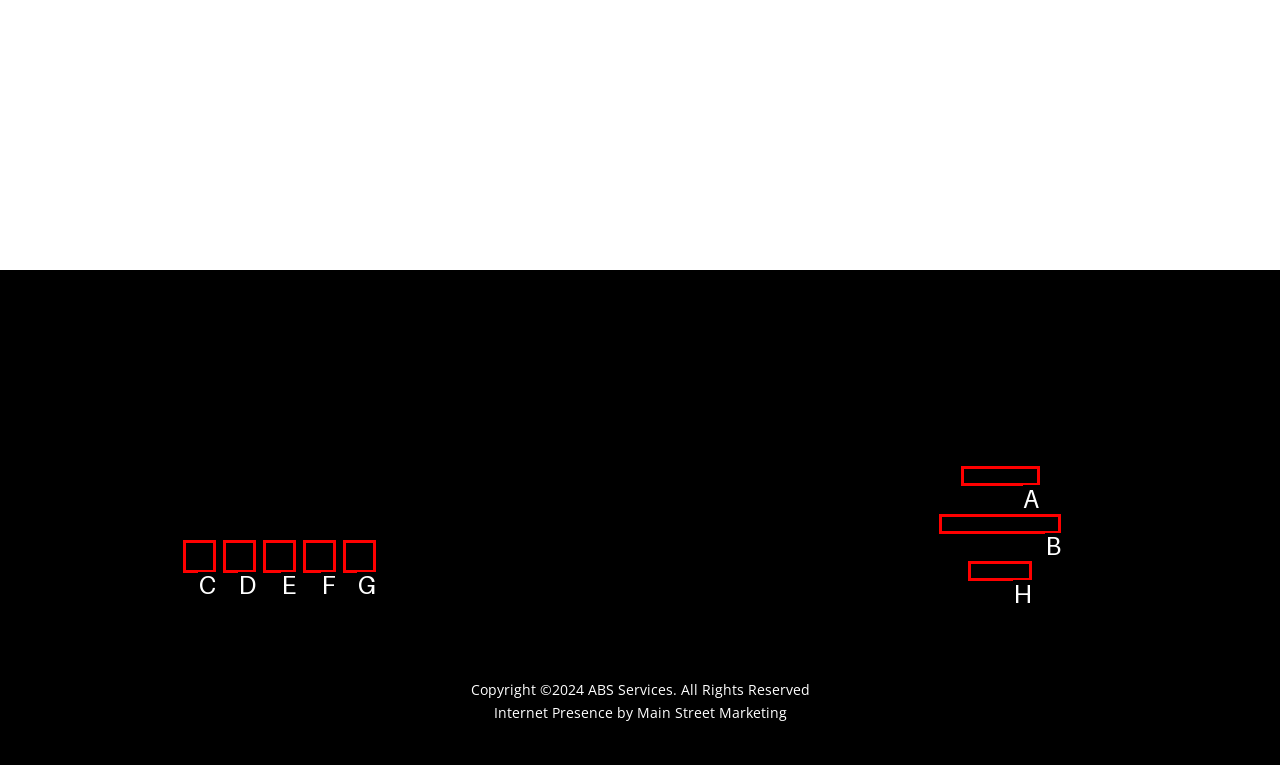Find the UI element described as: Follow
Reply with the letter of the appropriate option.

G